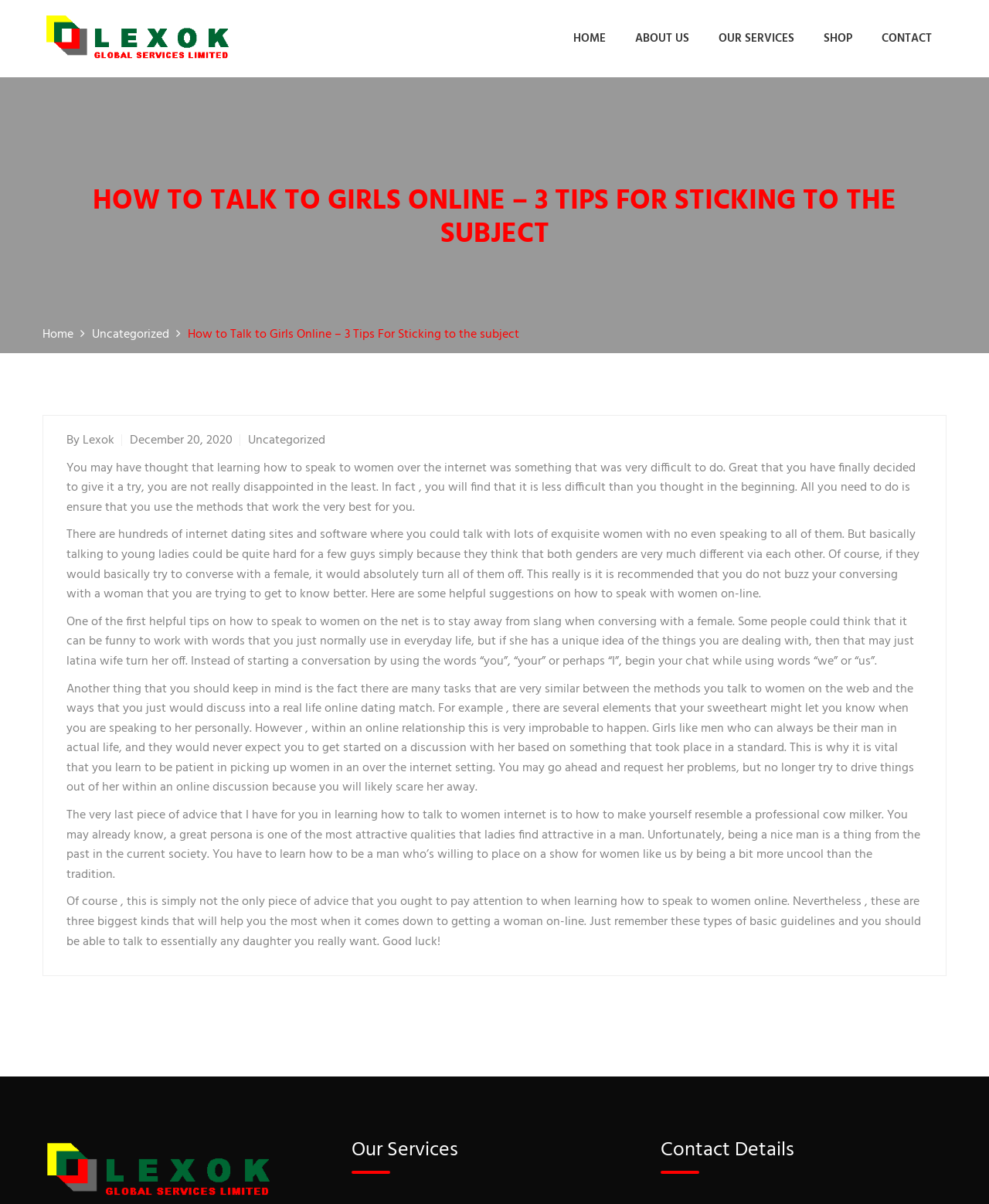What is the last sentence of the article?
Analyze the image and deliver a detailed answer to the question.

The last sentence of the article is located at the end of the article content, which is in the main section of the webpage, and it is encouraging the reader to 'Good luck!'.